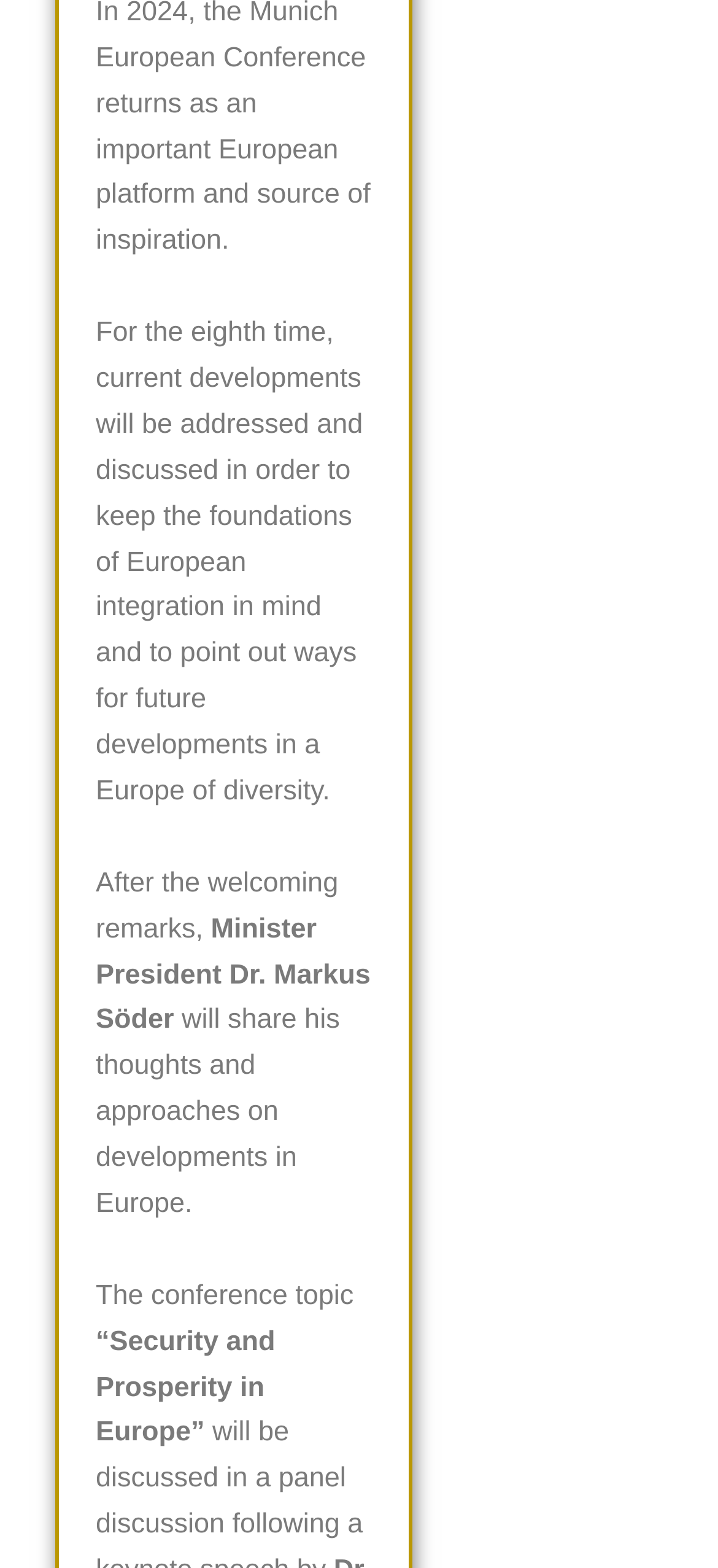Identify the bounding box for the given UI element using the description provided. Coordinates should be in the format (top-left x, top-left y, bottom-right x, bottom-right y) and must be between 0 and 1. Here is the description: Nur essenzielle Cookies akzeptieren

[0.15, 0.824, 0.85, 0.872]